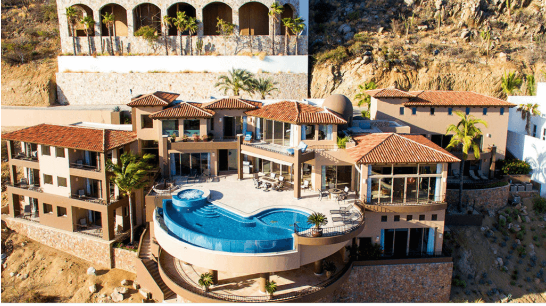Describe all the elements visible in the image meticulously.

Experience luxurious living in this stunning property located in Cabo San Lucas. The image showcases an exquisite estate featuring a sprawling design that blends seamlessly with its natural surroundings. The home boasts traditional architectural elements, including terracotta roof tiles and spacious outdoor areas, while the centerpiece is an inviting infinity pool that resembles a flowing ocean wave, providing a perfect spot for relaxation. Lush palm trees and vibrant landscaping enhance the tropical ambiance, while large windows invite sunlight into the living spaces, offering breathtaking views of the surrounding landscape. This property exemplifies the elegance and charm of luxury living in one of the most desirable neighborhoods in Cabo.